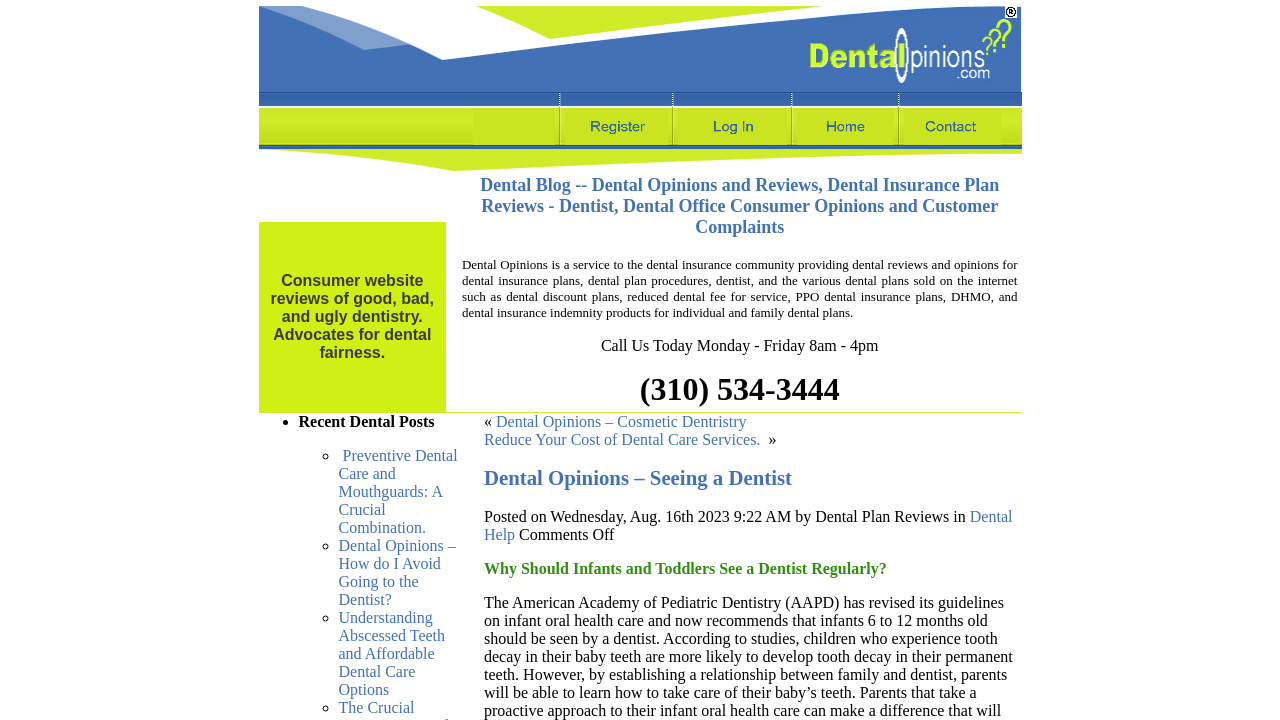Please respond to the question using a single word or phrase:
What type of content is listed under 'Recent Dental Posts'?

Blog posts